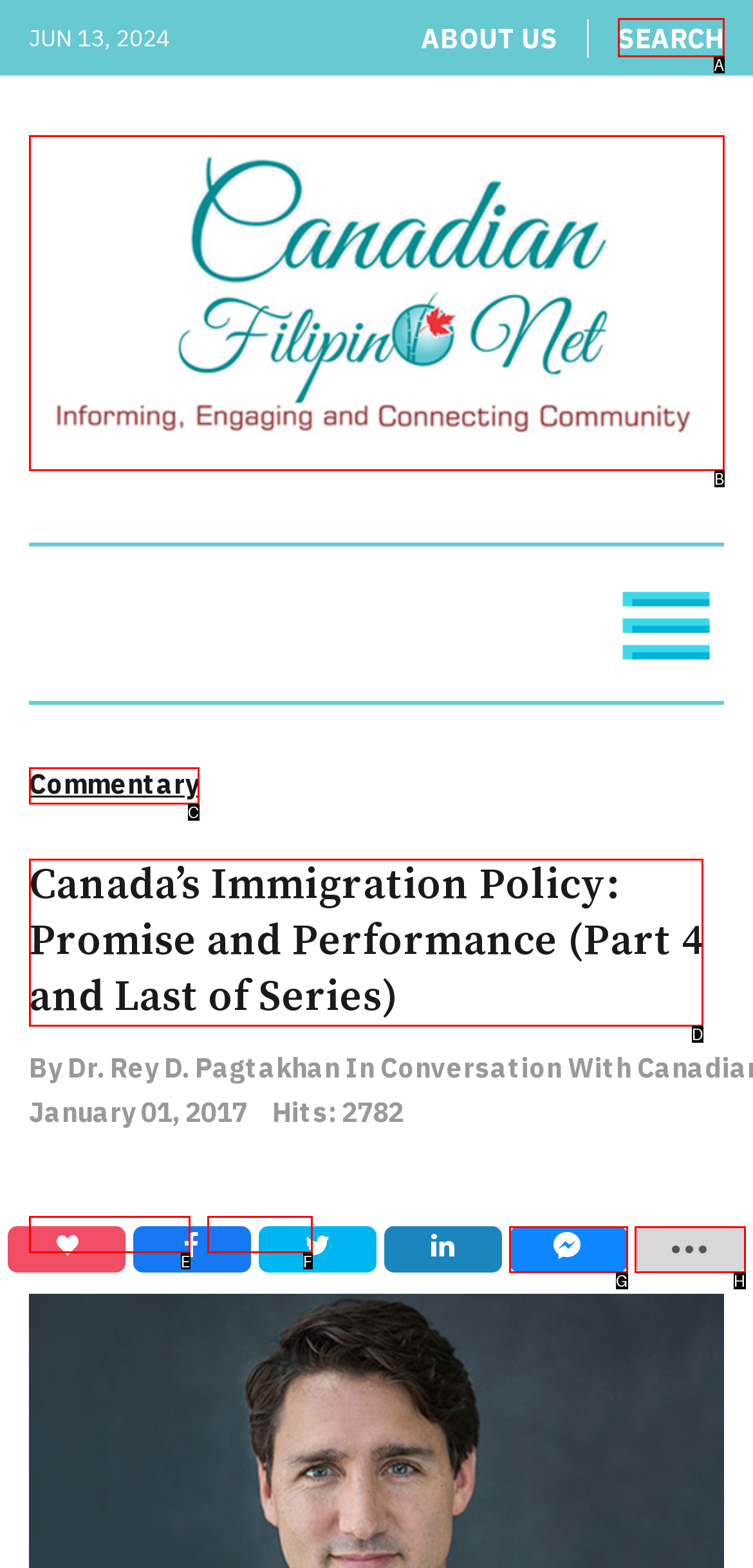Select the option that matches the description: Commentary. Answer with the letter of the correct option directly.

C